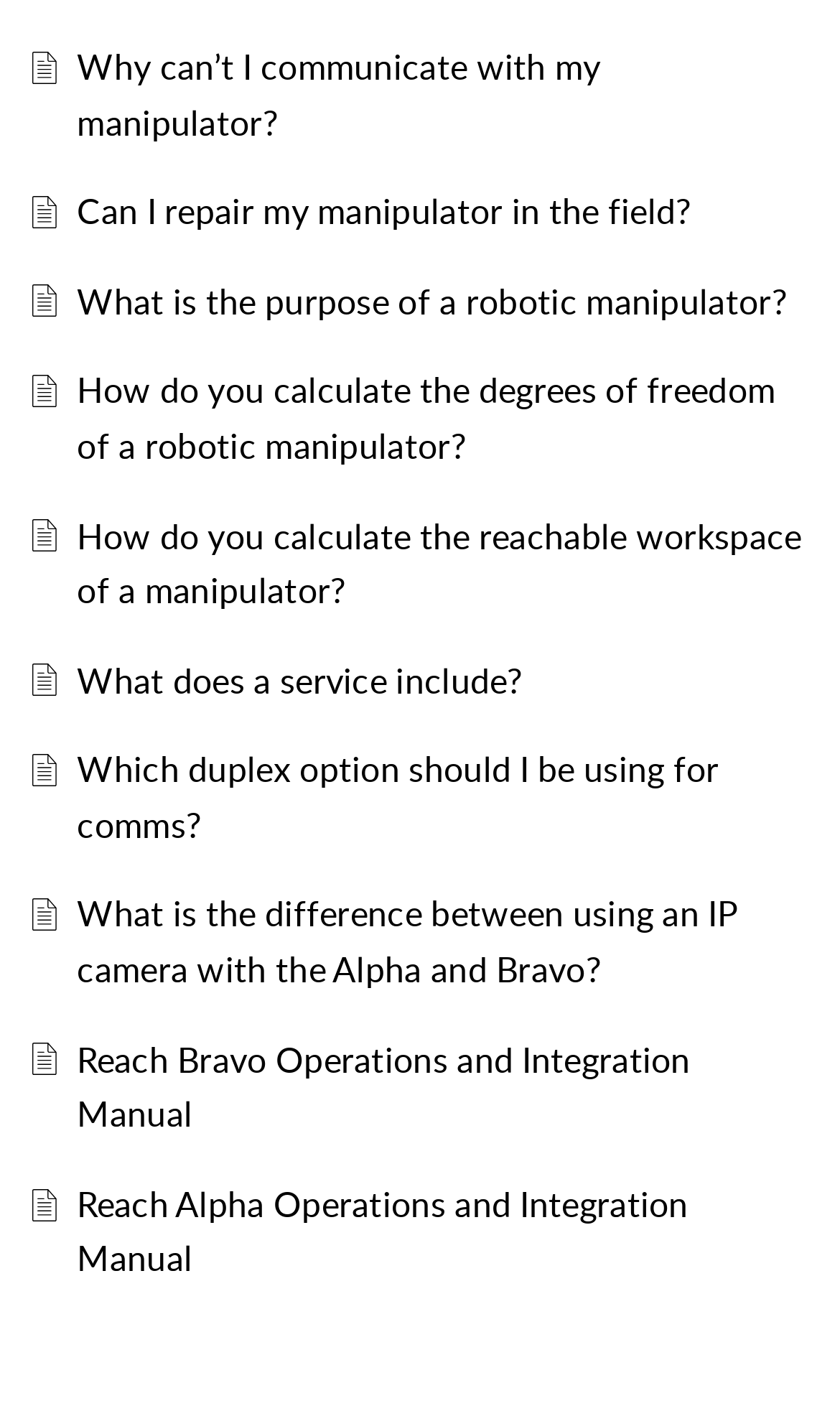Pinpoint the bounding box coordinates of the clickable area needed to execute the instruction: "Open 'What does a service include?'". The coordinates should be specified as four float numbers between 0 and 1, i.e., [left, top, right, bottom].

[0.092, 0.465, 0.622, 0.499]